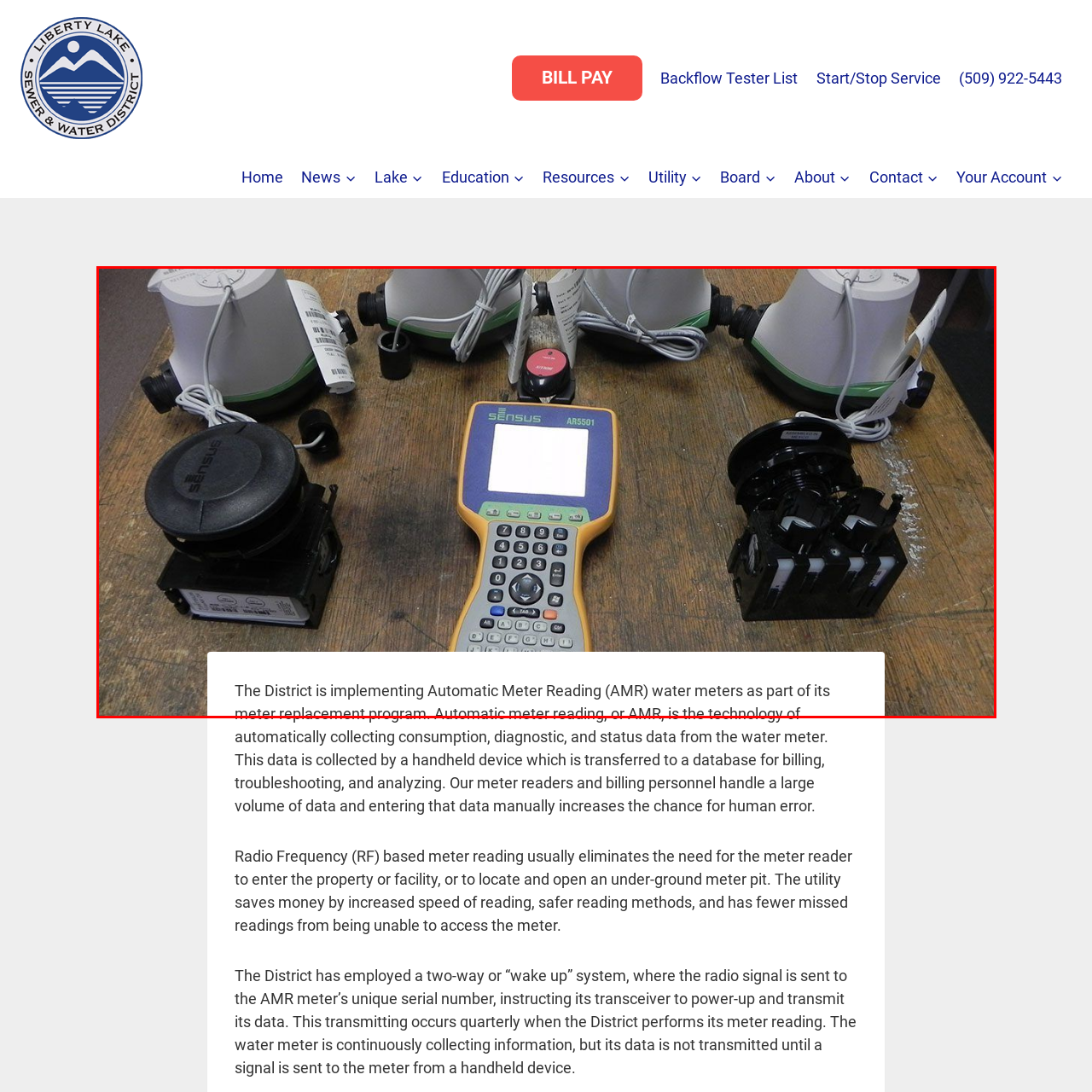What is the purpose of the AMR system?
Inspect the image enclosed by the red bounding box and respond with as much detail as possible.

According to the caption, the AMR system aims to collect data automatically, which enhances billing, diagnostic, and troubleshooting processes while minimizing human error in data entry.